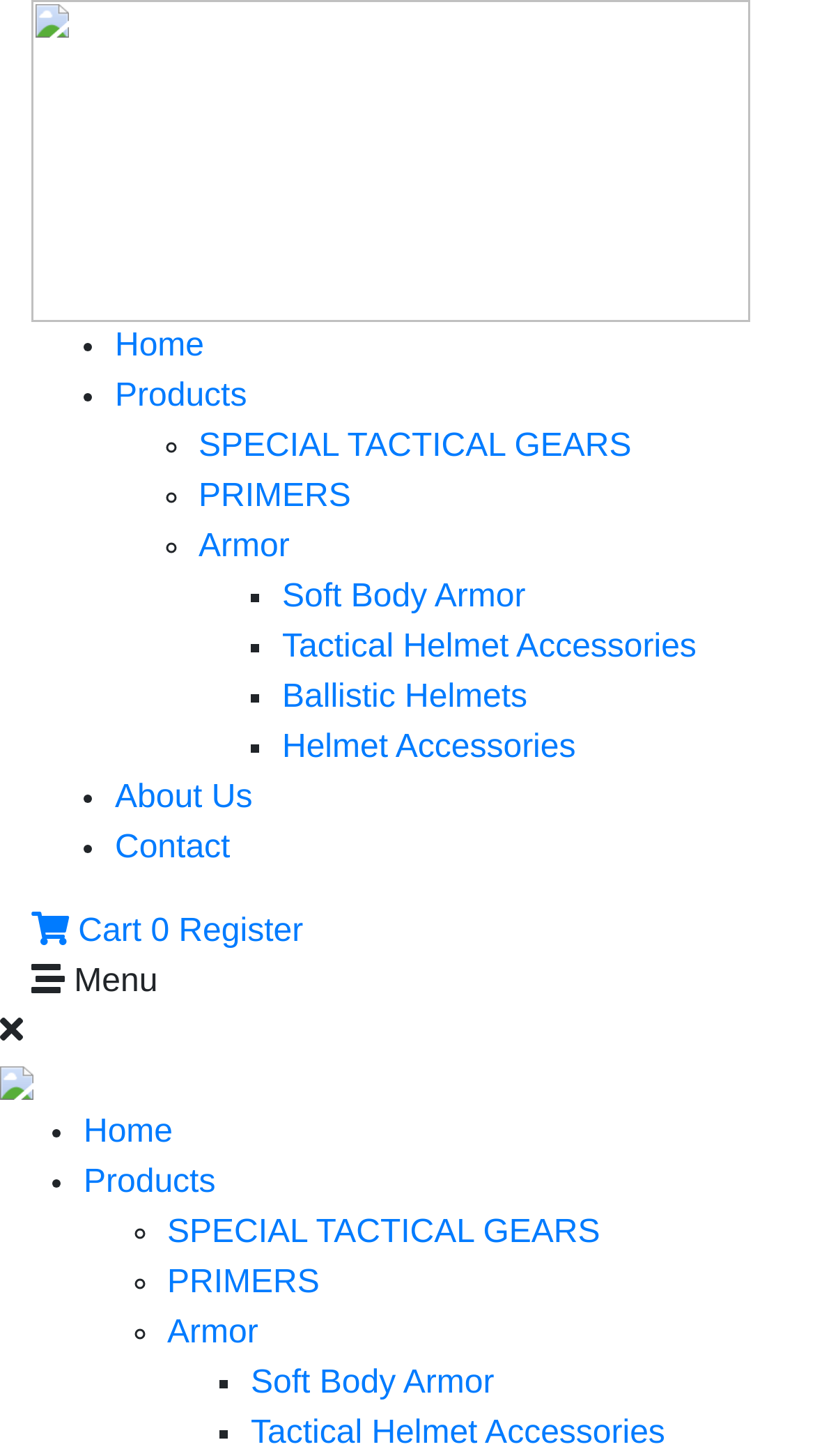How many links are there in the top menu?
Please use the image to provide a one-word or short phrase answer.

5